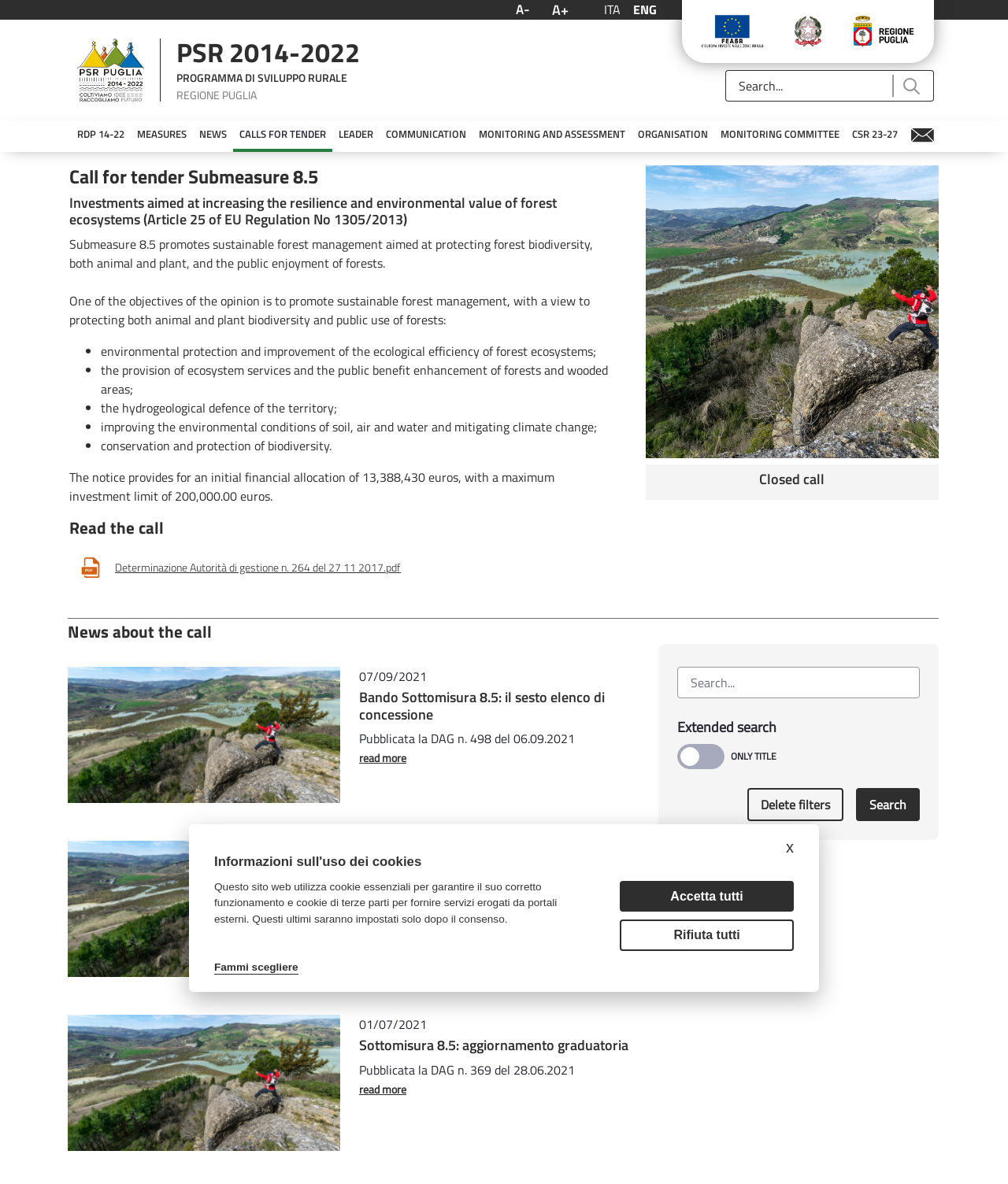Reply to the question below using a single word or brief phrase:
What is the name of the file that can be downloaded?

Determinazione Autorità di gestione n. 264 del 27 11 2017.pdf